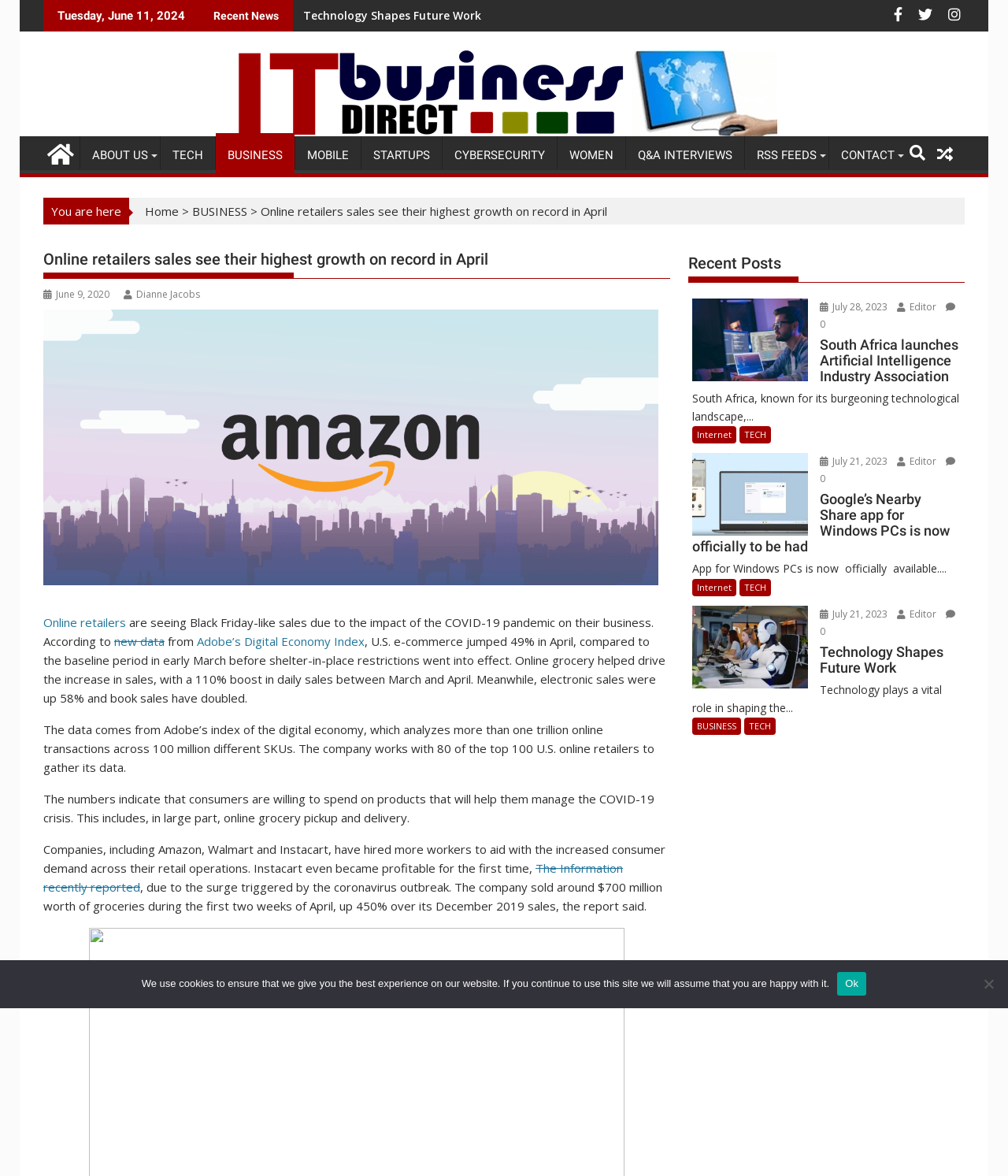What is the name of the company that analyzed online transactions?
Make sure to answer the question with a detailed and comprehensive explanation.

I found the name of the company by reading the article, which mentions that 'According to new data from Adobe’s Digital Economy Index...'.